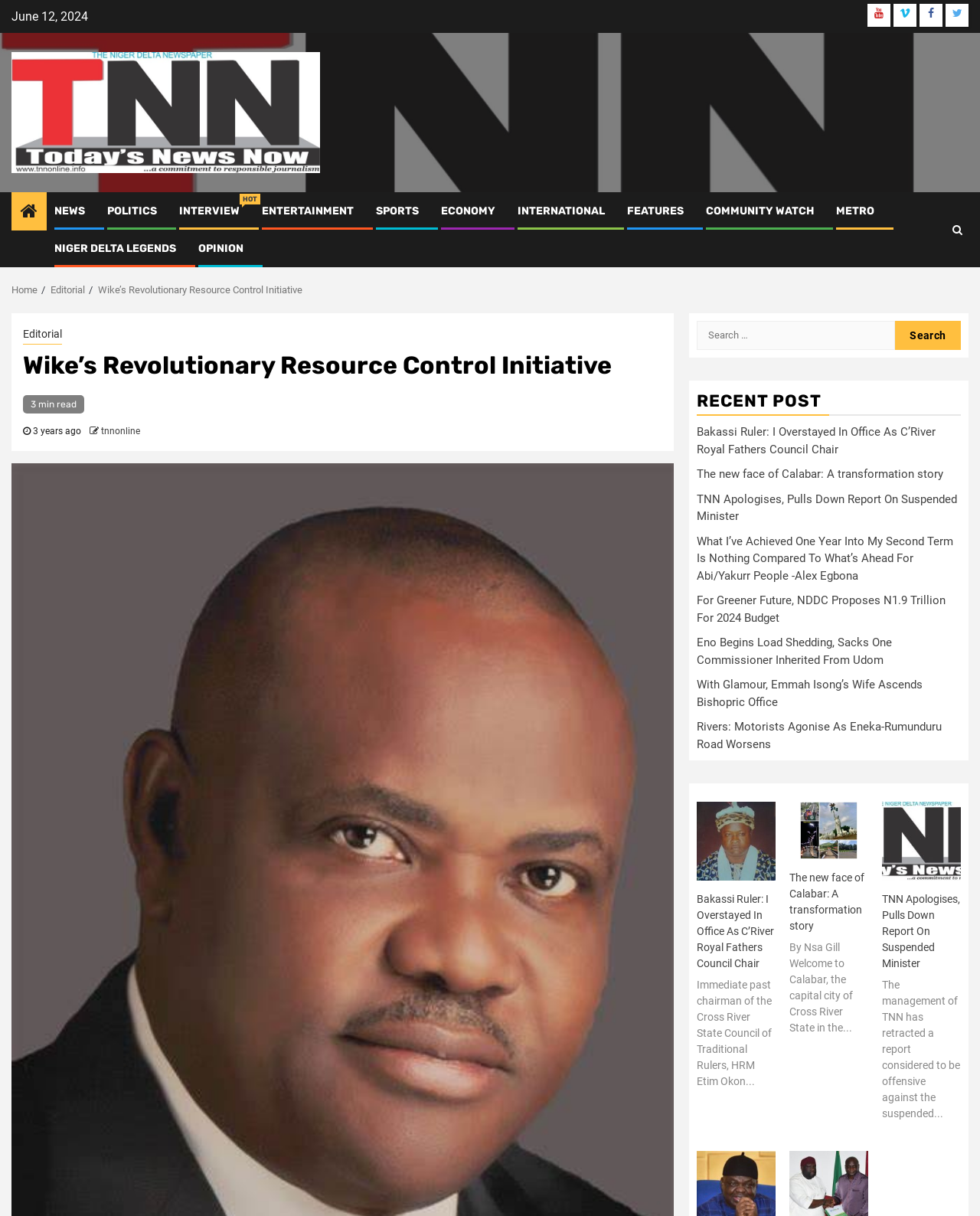Please find the bounding box coordinates of the clickable region needed to complete the following instruction: "Click on the Youtube link". The bounding box coordinates must consist of four float numbers between 0 and 1, i.e., [left, top, right, bottom].

[0.885, 0.003, 0.909, 0.022]